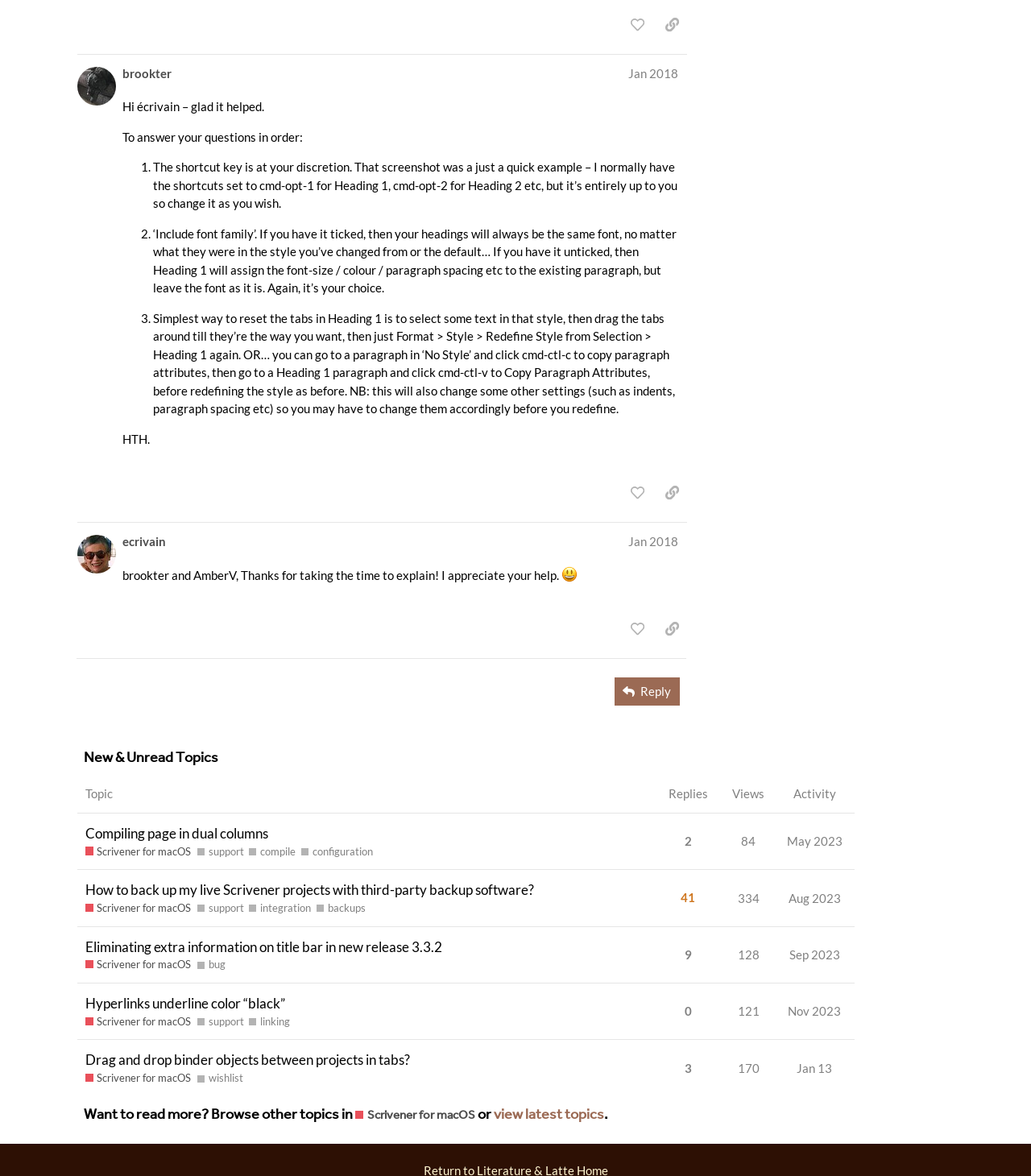How many replies does the second topic have?
Provide a detailed answer to the question using information from the image.

I looked at the second row in the table and found the gridcell with the text 'This topic has 2 replies', indicating that the second topic has 2 replies.